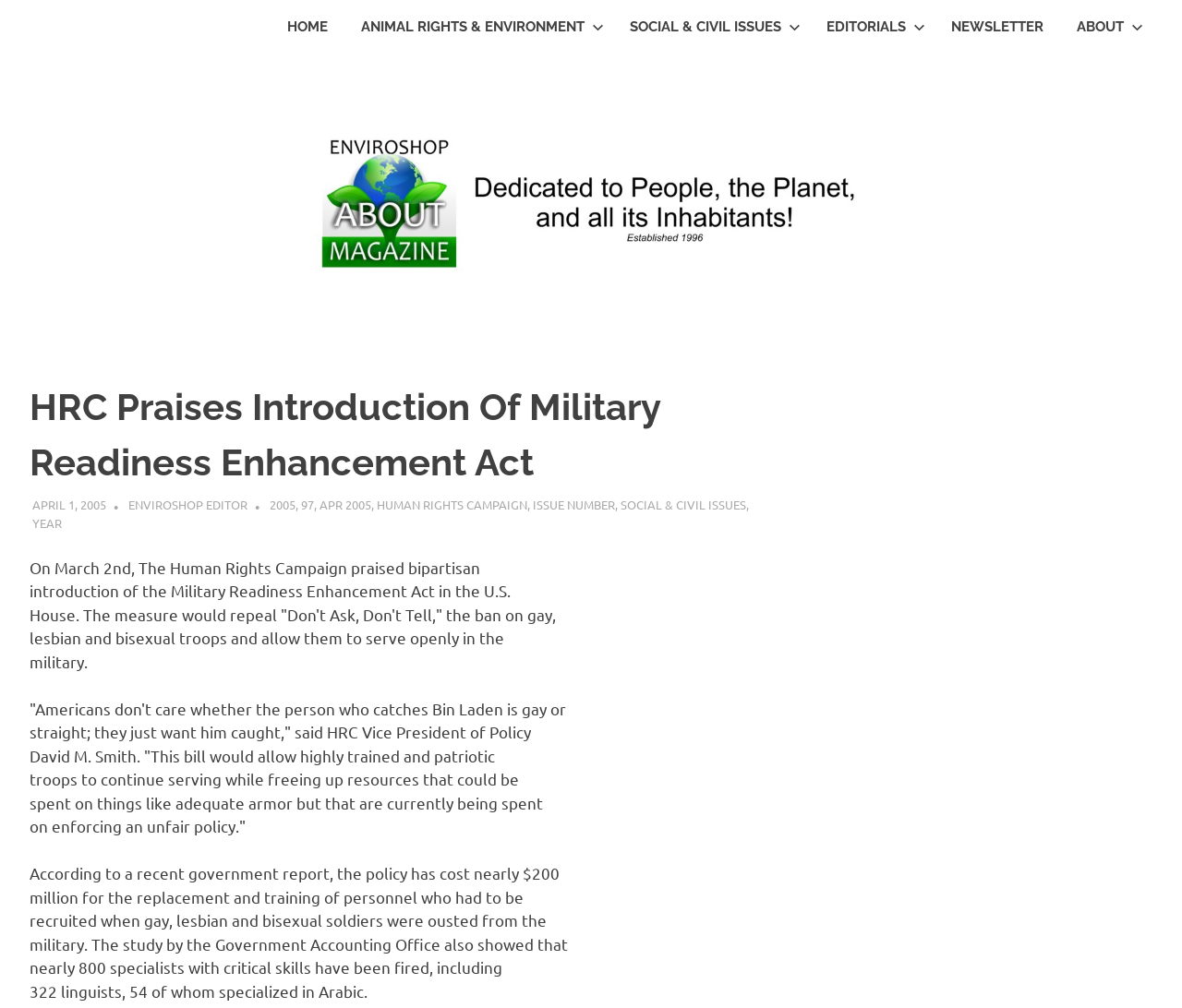Please identify the bounding box coordinates of where to click in order to follow the instruction: "Click the 'ABOUT' link".

[0.897, 0.0, 0.975, 0.054]